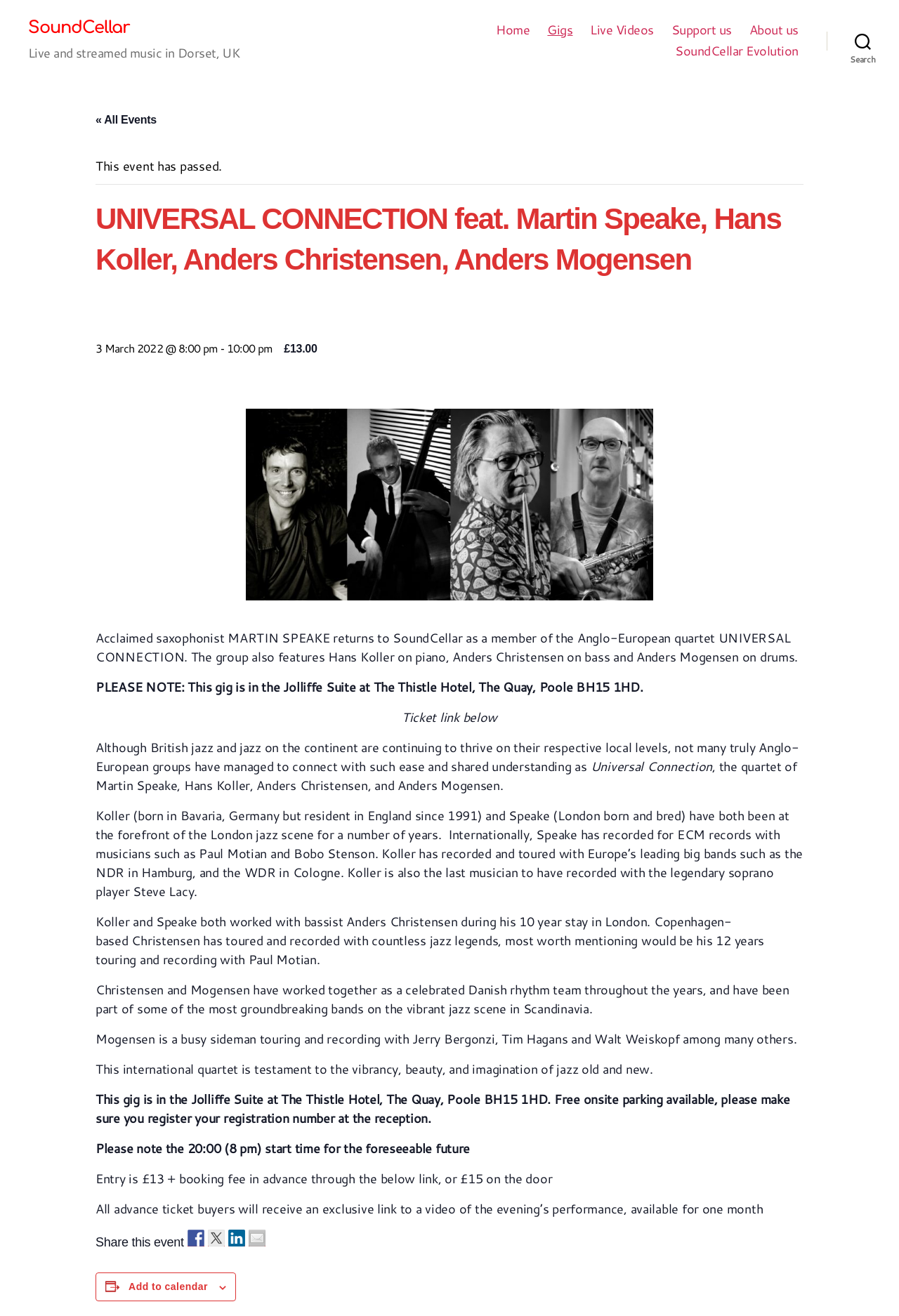Locate the bounding box coordinates of the region to be clicked to comply with the following instruction: "View live videos". The coordinates must be four float numbers between 0 and 1, in the form [left, top, right, bottom].

[0.657, 0.017, 0.727, 0.029]